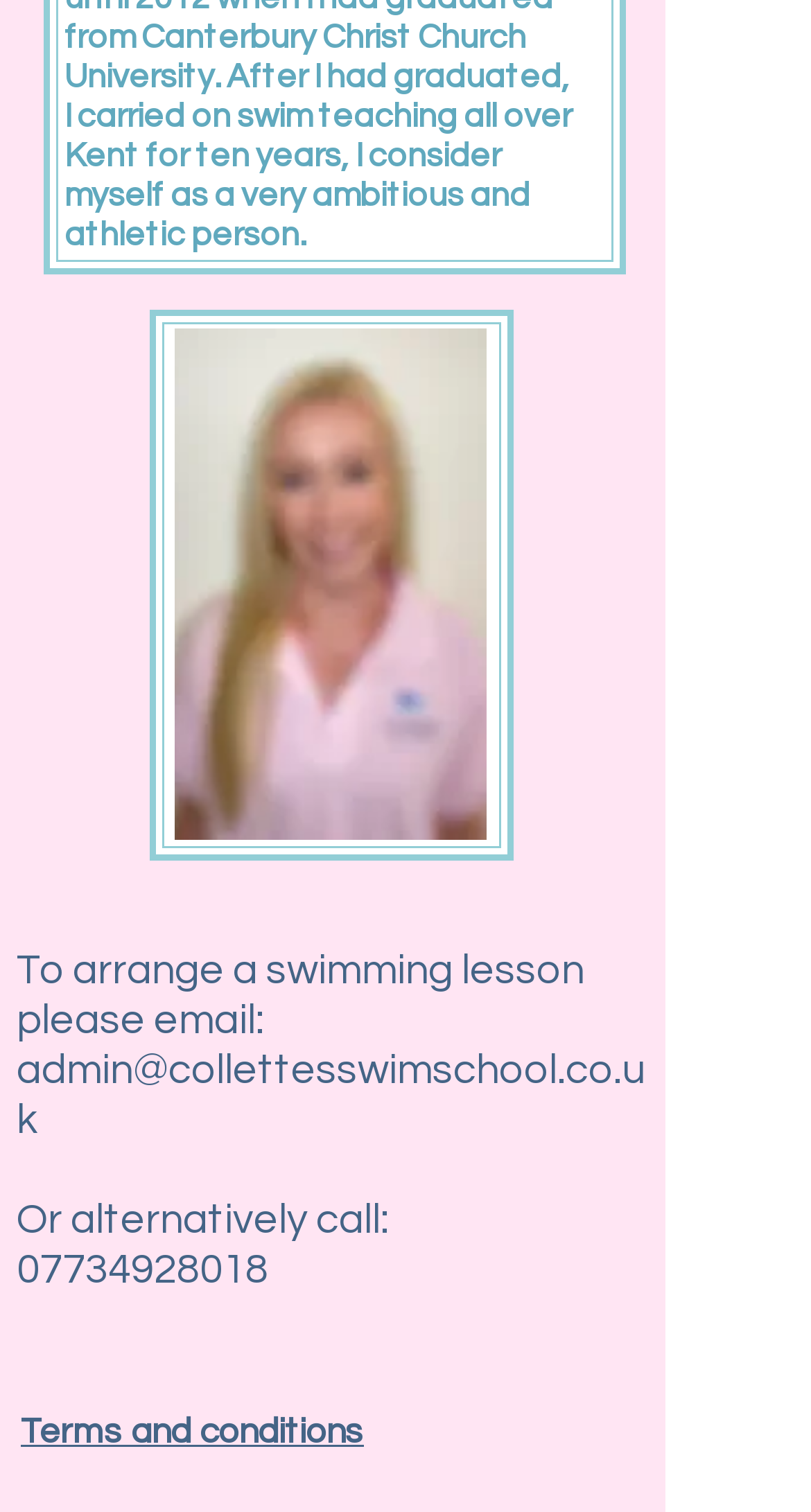Please answer the following question using a single word or phrase: 
What is the phone number to arrange a swimming lesson?

07734928018